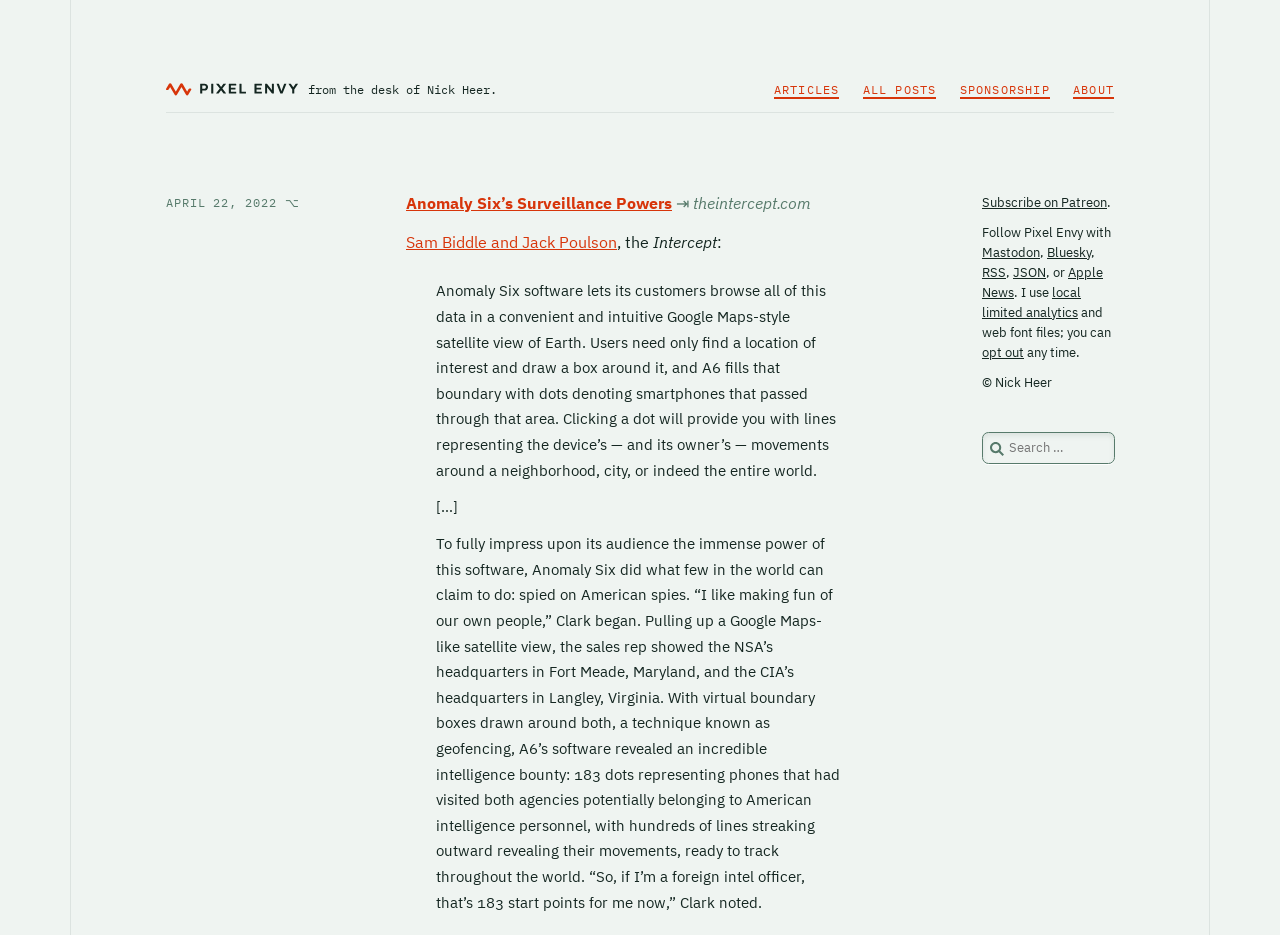For the element described, predict the bounding box coordinates as (top-left x, top-left y, bottom-right x, bottom-right y). All values should be between 0 and 1. Element description: aria-label="Pixel Envy logo" title="Pixel Envy"

[0.13, 0.087, 0.233, 0.104]